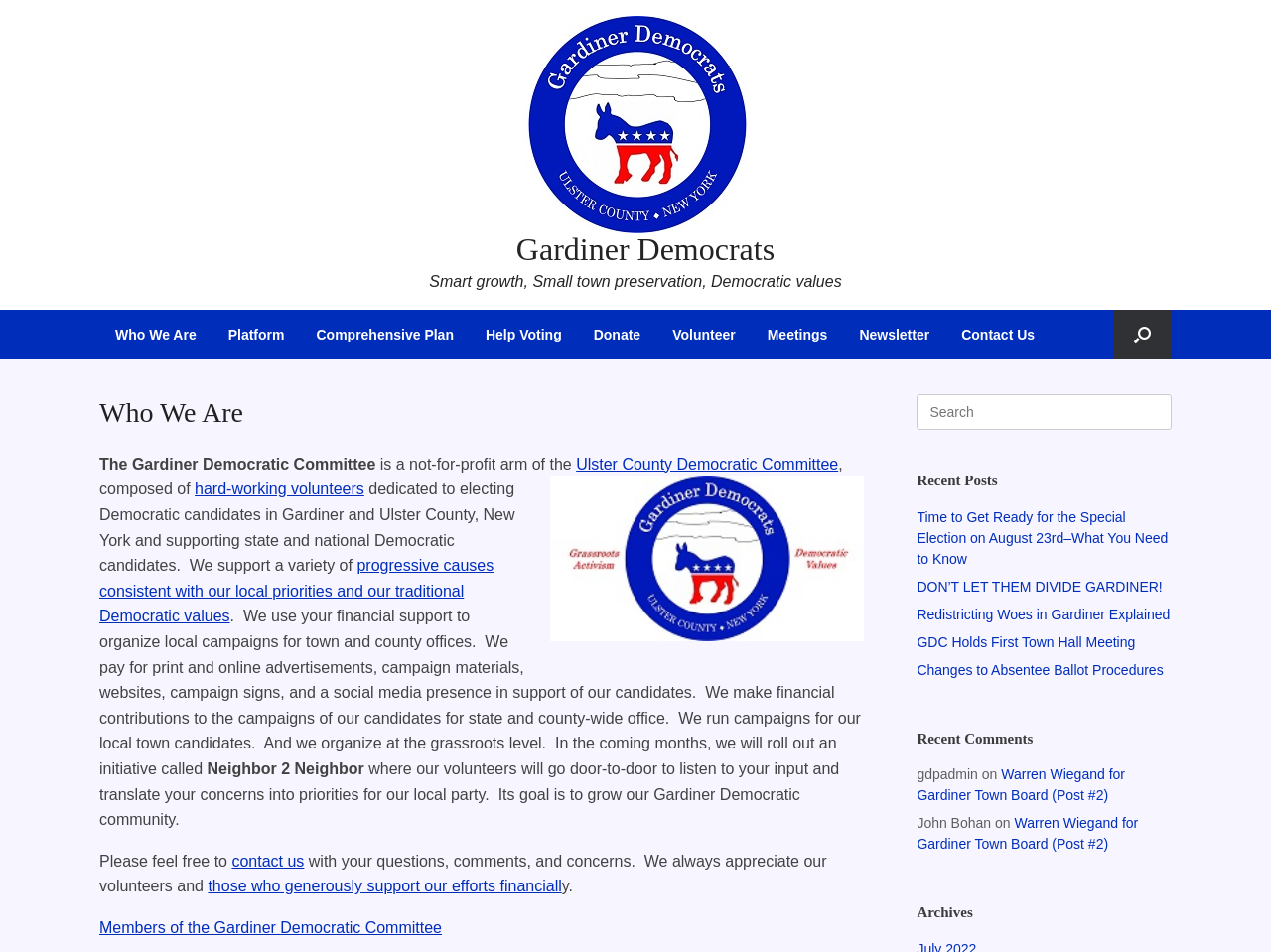What is the purpose of the committee's financial support?
We need a detailed and exhaustive answer to the question. Please elaborate.

I found the answer by reading the text content of the webpage, specifically the paragraph that explains how the committee uses financial support, which includes organizing local campaigns for town and county offices, paying for advertisements and campaign materials, and making financial contributions to the campaigns of state and county-wide office candidates.